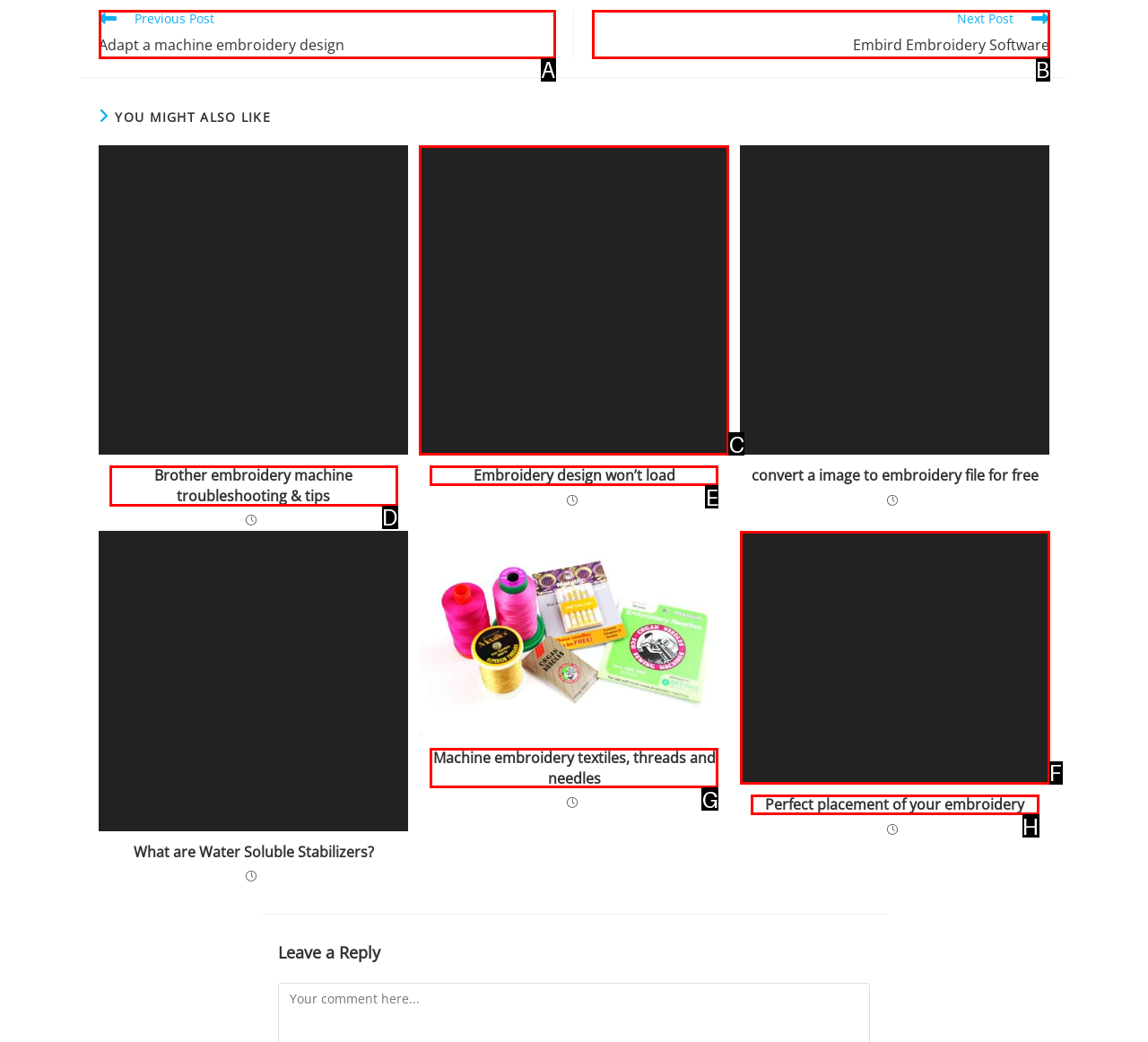Tell me which one HTML element I should click to complete this task: View the image 'Embroidery design won’t load' Answer with the option's letter from the given choices directly.

C